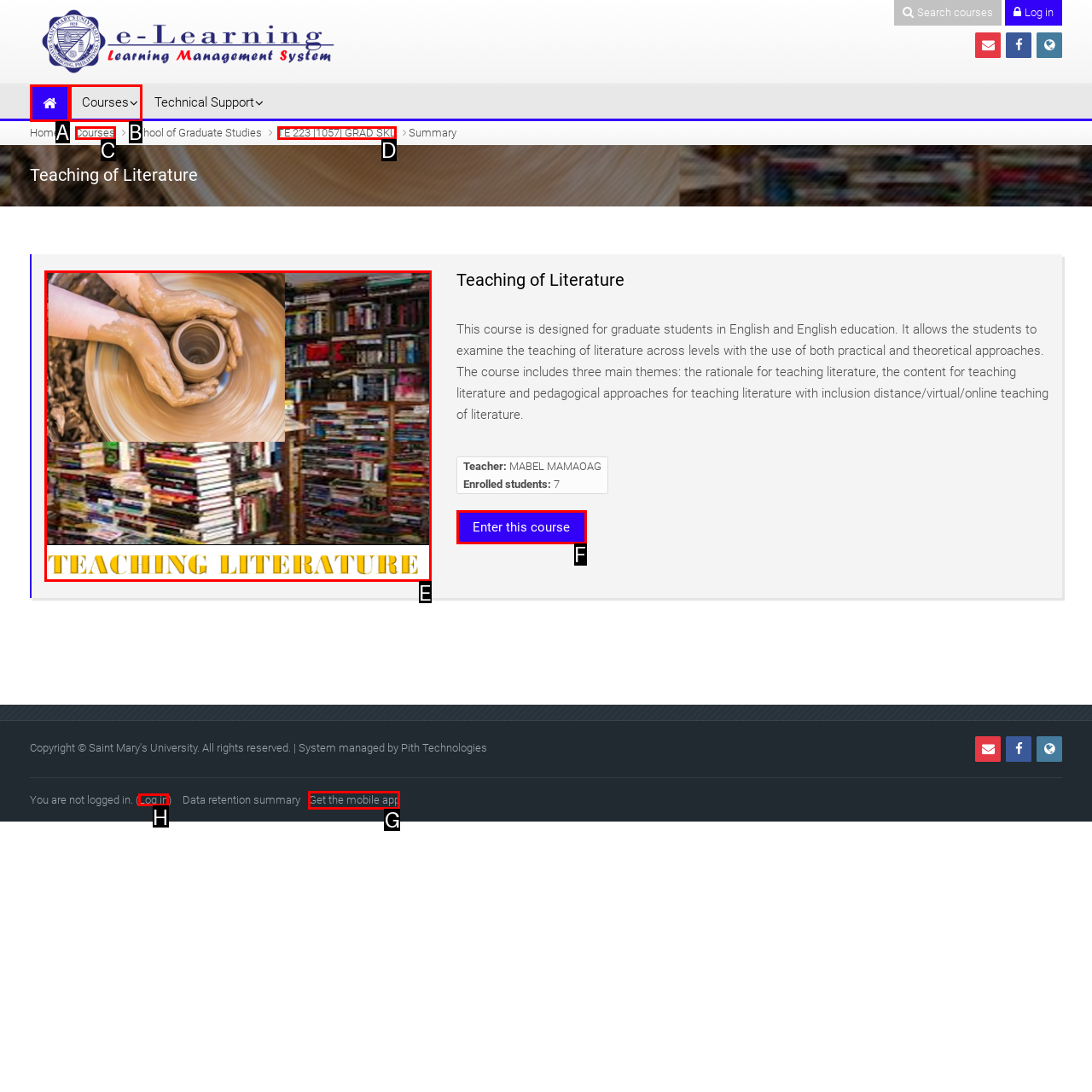For the task: Play the audio, specify the letter of the option that should be clicked. Answer with the letter only.

None